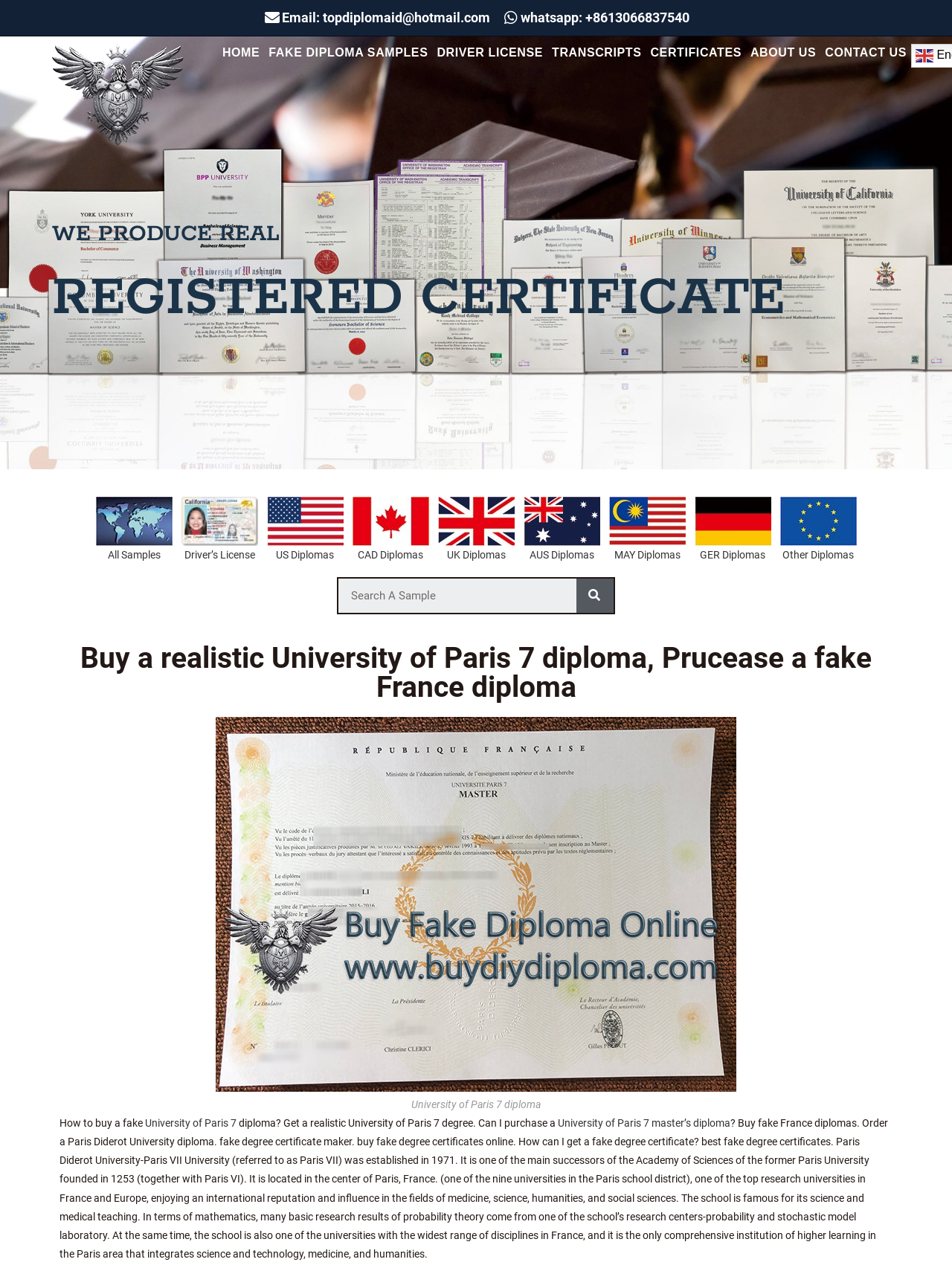Please identify the bounding box coordinates of the area I need to click to accomplish the following instruction: "Search for a specific diploma".

[0.354, 0.455, 0.646, 0.484]